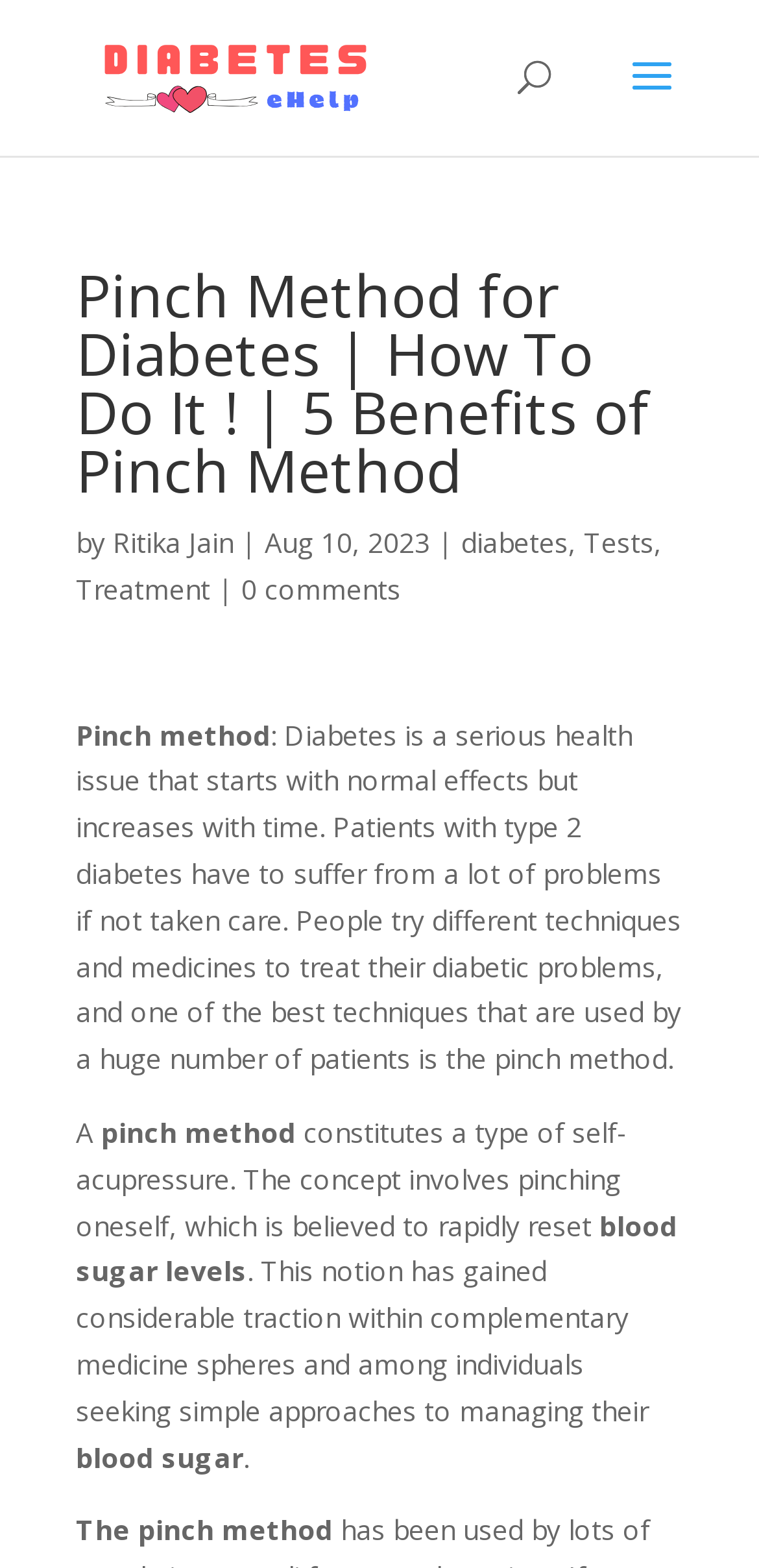Look at the image and answer the question in detail:
What is the purpose of the pinch method?

The purpose of the pinch method can be found by reading the article content, which explains that the pinch method constitutes a type of self-acupressure that rapidly resets blood sugar levels.